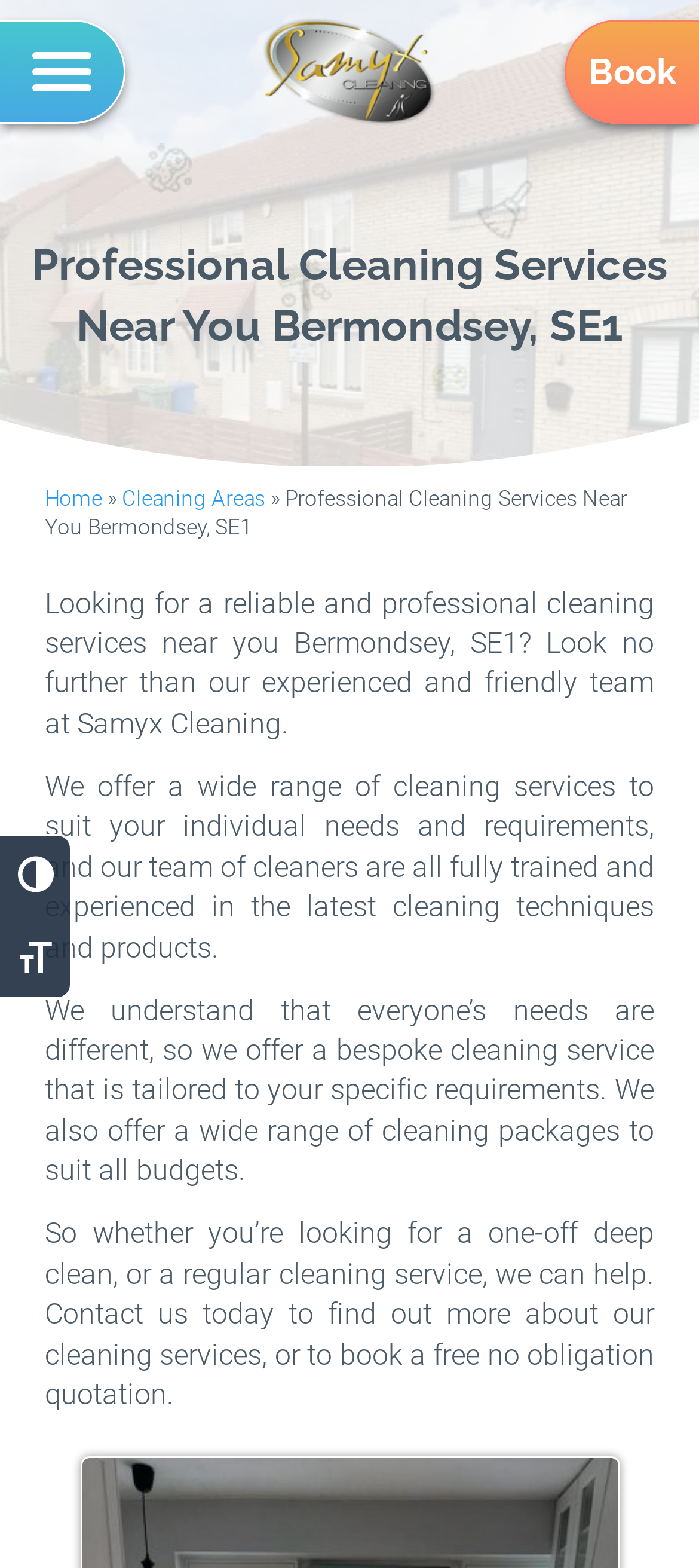Locate the primary heading on the webpage and return its text.

Professional Cleaning Services Near You Bermondsey, SE1